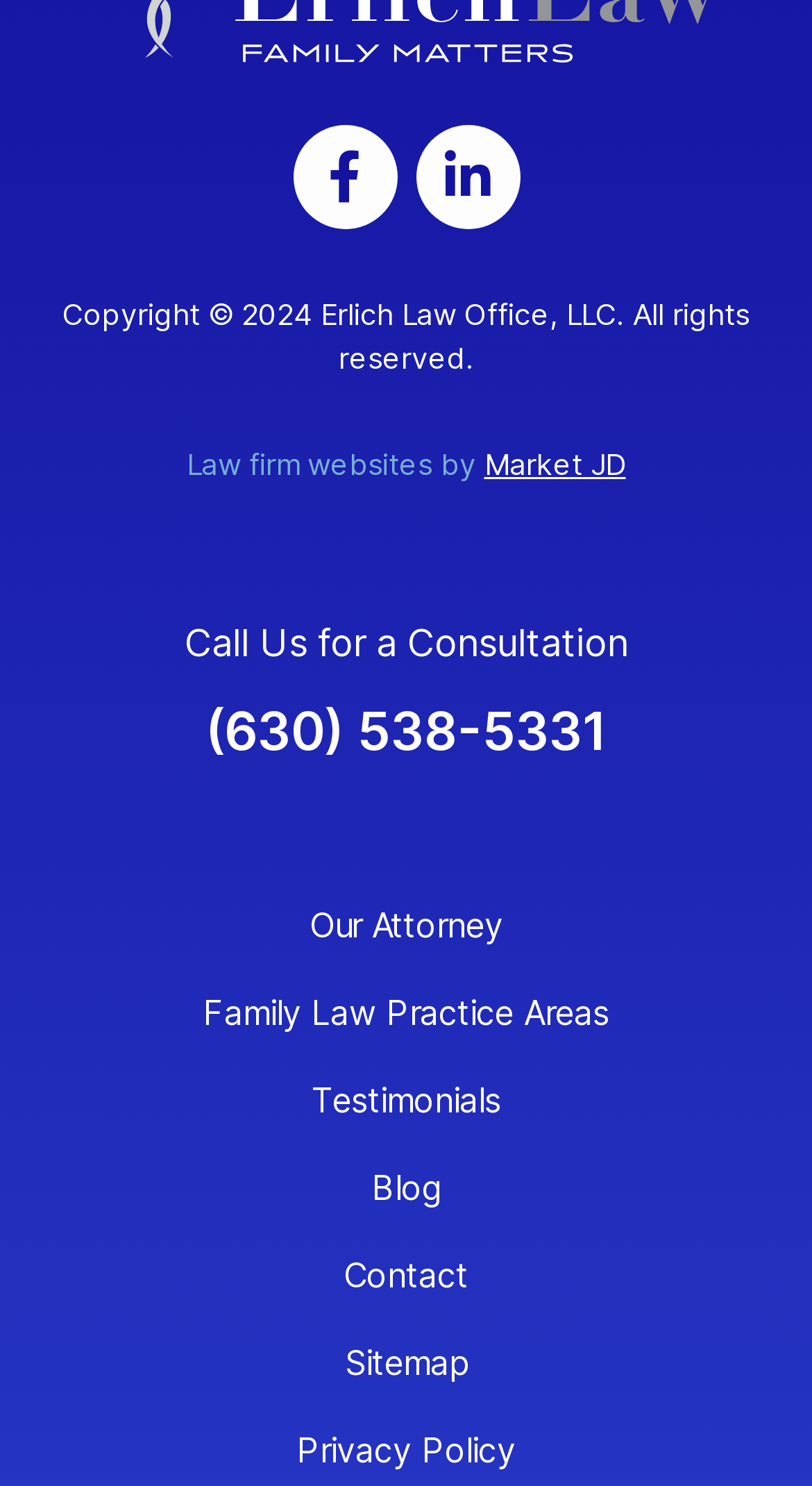What is the company that created the law firm website?
Answer the question with a single word or phrase, referring to the image.

Market JD